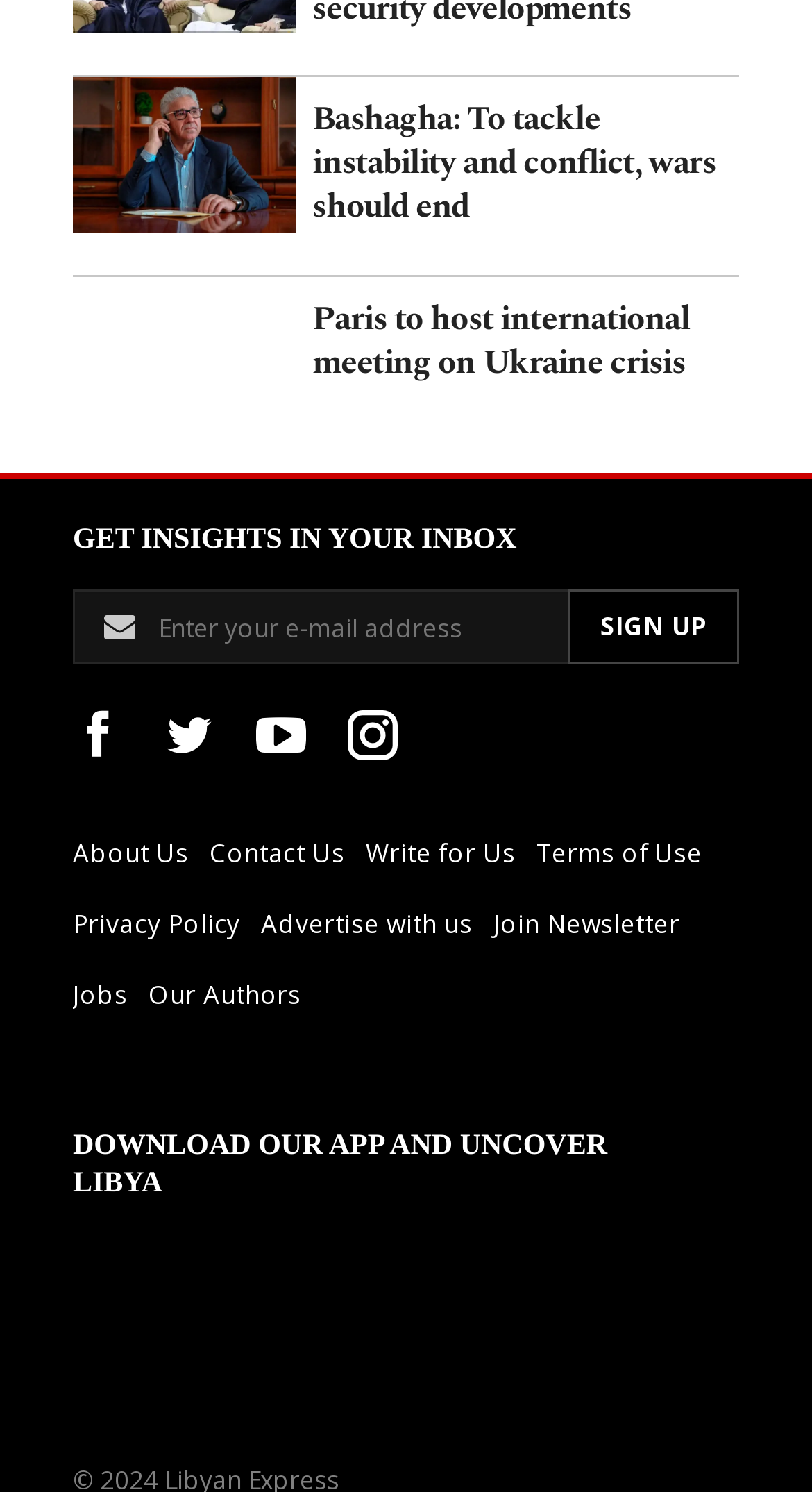What is the text of the first link on the webpage?
Answer the question with a single word or phrase by looking at the picture.

Bashagha: To tackle instability and conflict, wars should end